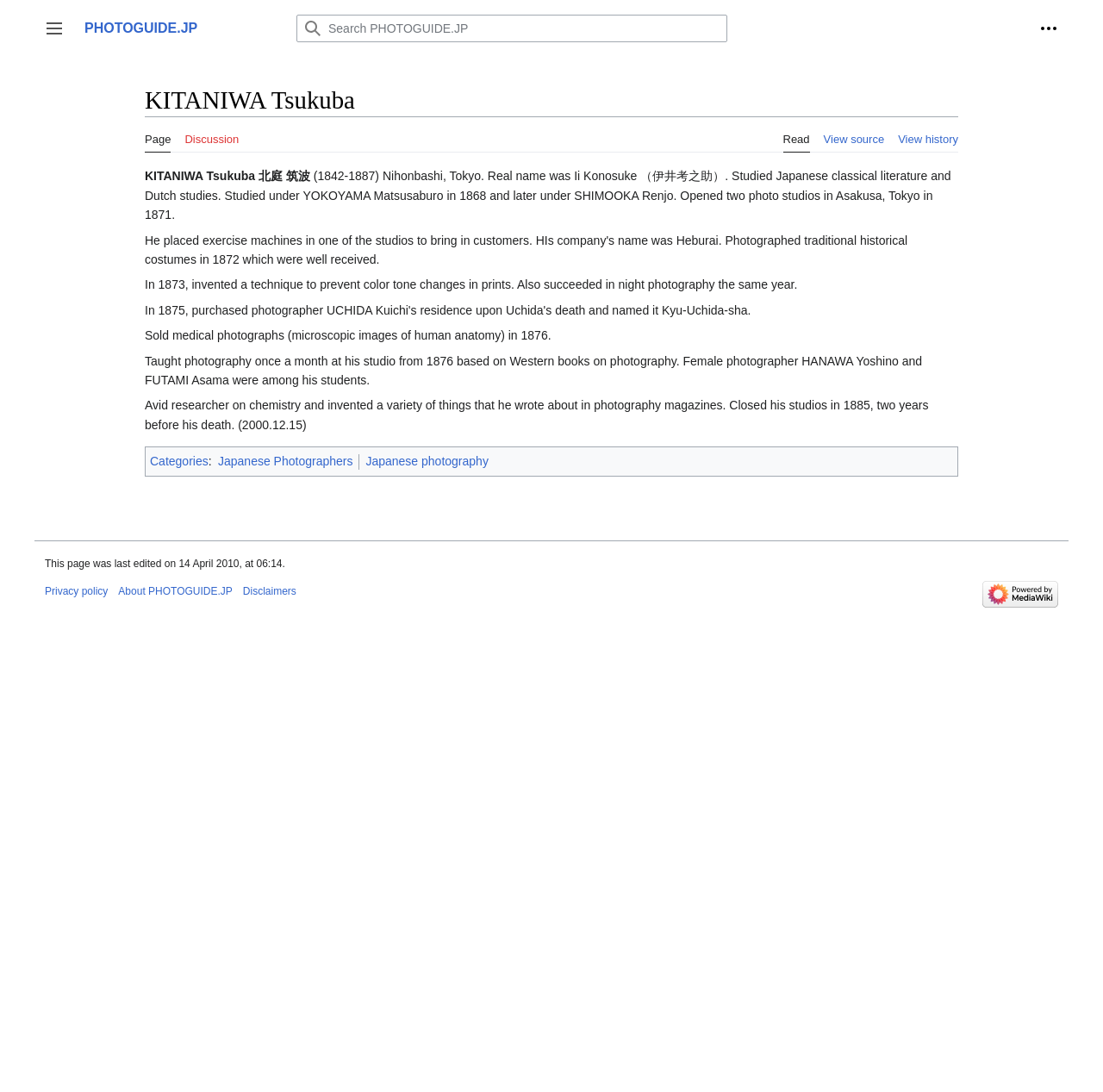Predict the bounding box of the UI element based on the description: "parent_node: Personal tools". The coordinates should be four float numbers between 0 and 1, formatted as [left, top, right, bottom].

[0.933, 0.008, 0.969, 0.044]